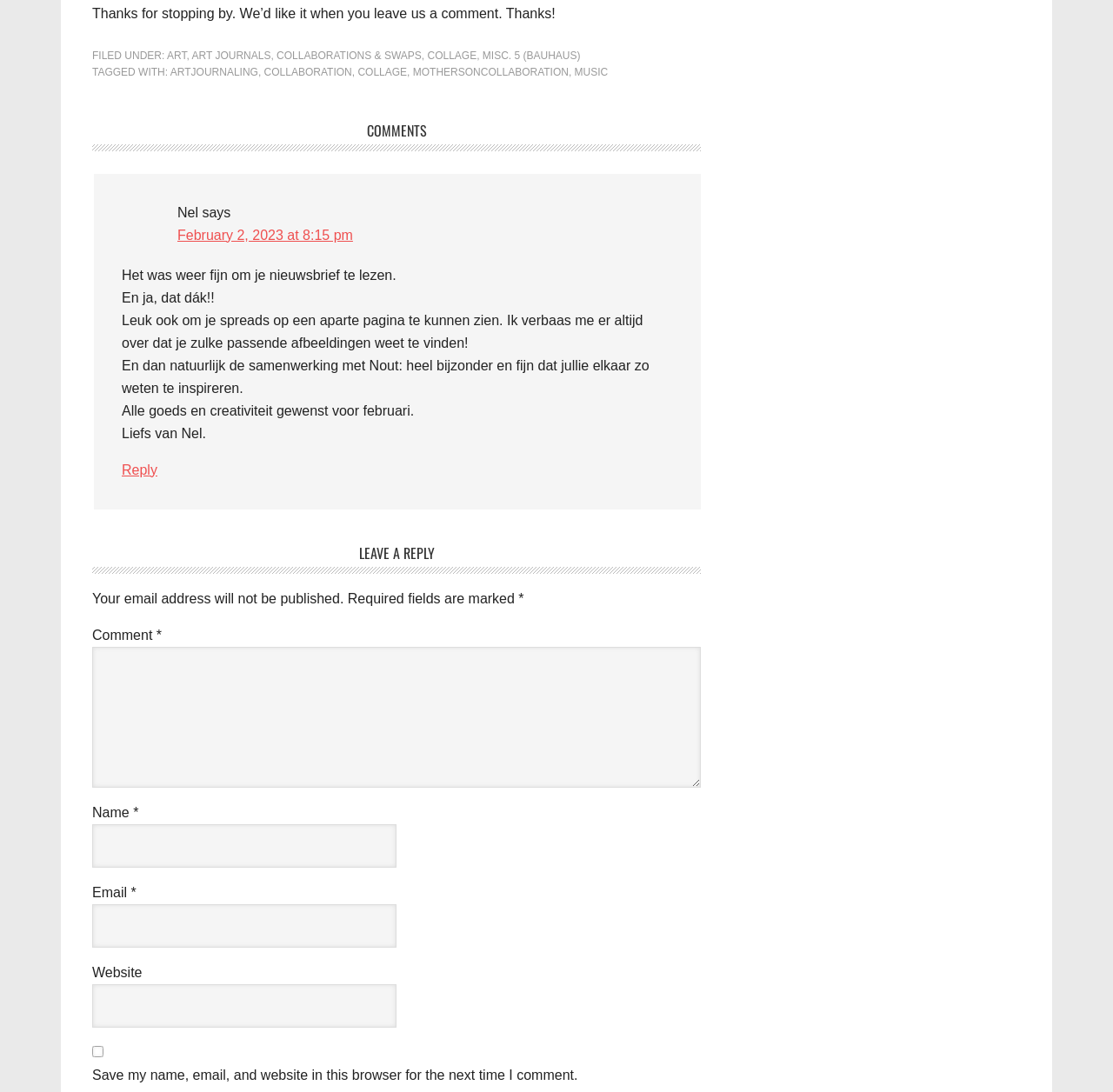What is required to submit a comment?
Kindly answer the question with as much detail as you can.

The comment form requires users to fill in their name, email, and comment, as indicated by the asterisks (*) next to these fields, which are typically used to denote required fields.